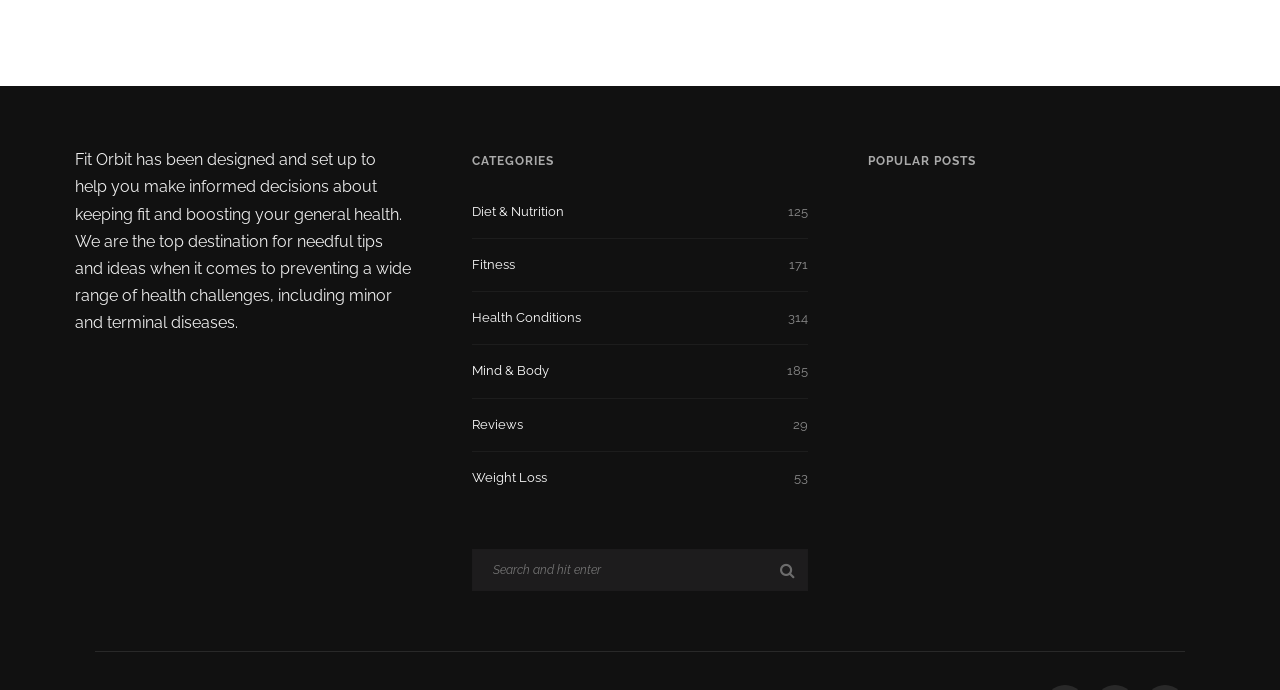What can be searched for on the webpage?
Respond to the question with a single word or phrase according to the image.

Health-related topics